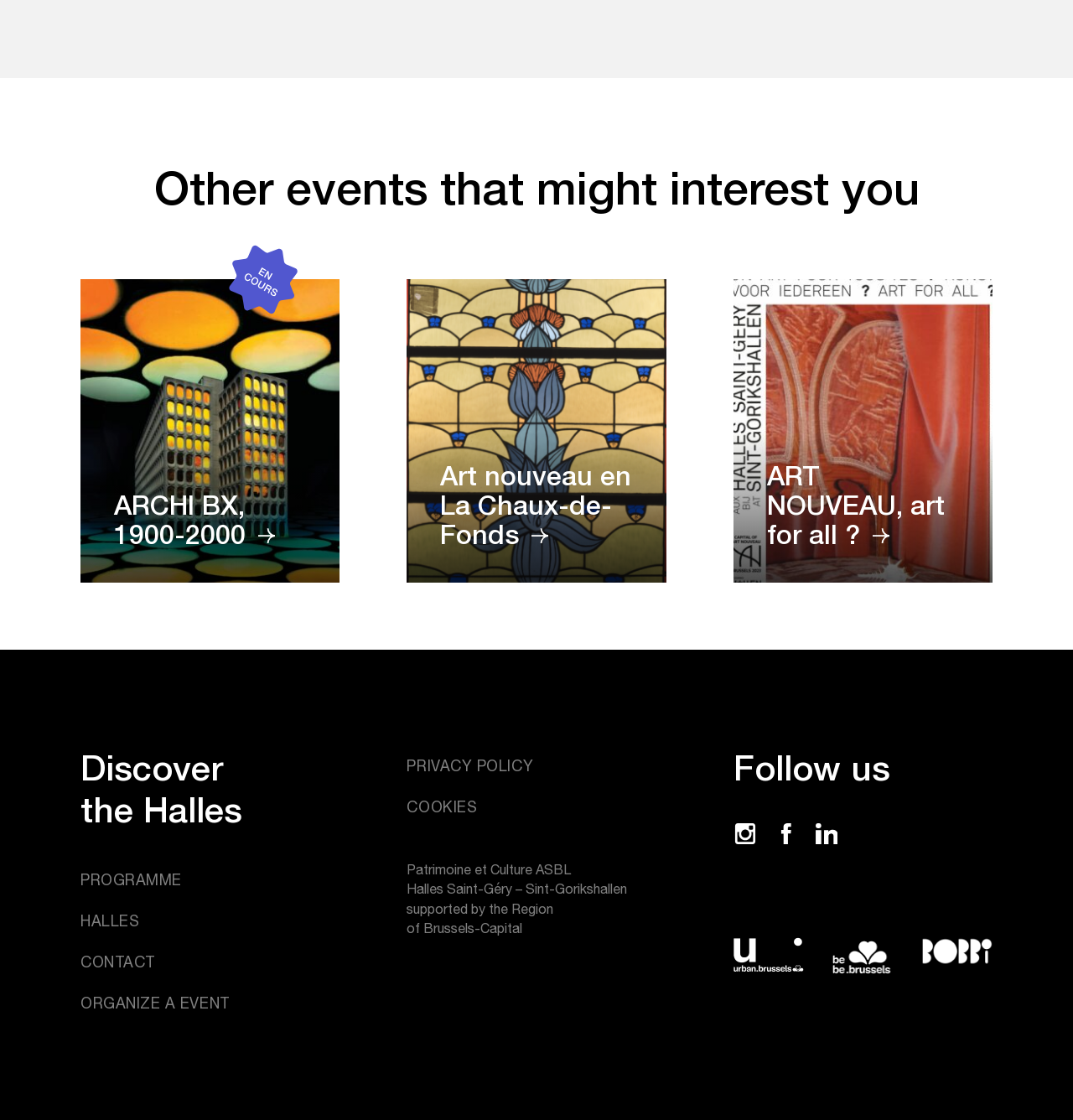What is the name of the organization?
Please analyze the image and answer the question with as much detail as possible.

I looked at the footer section of the webpage and found the name of the organization, 'Patrimoine et Culture ASBL'.